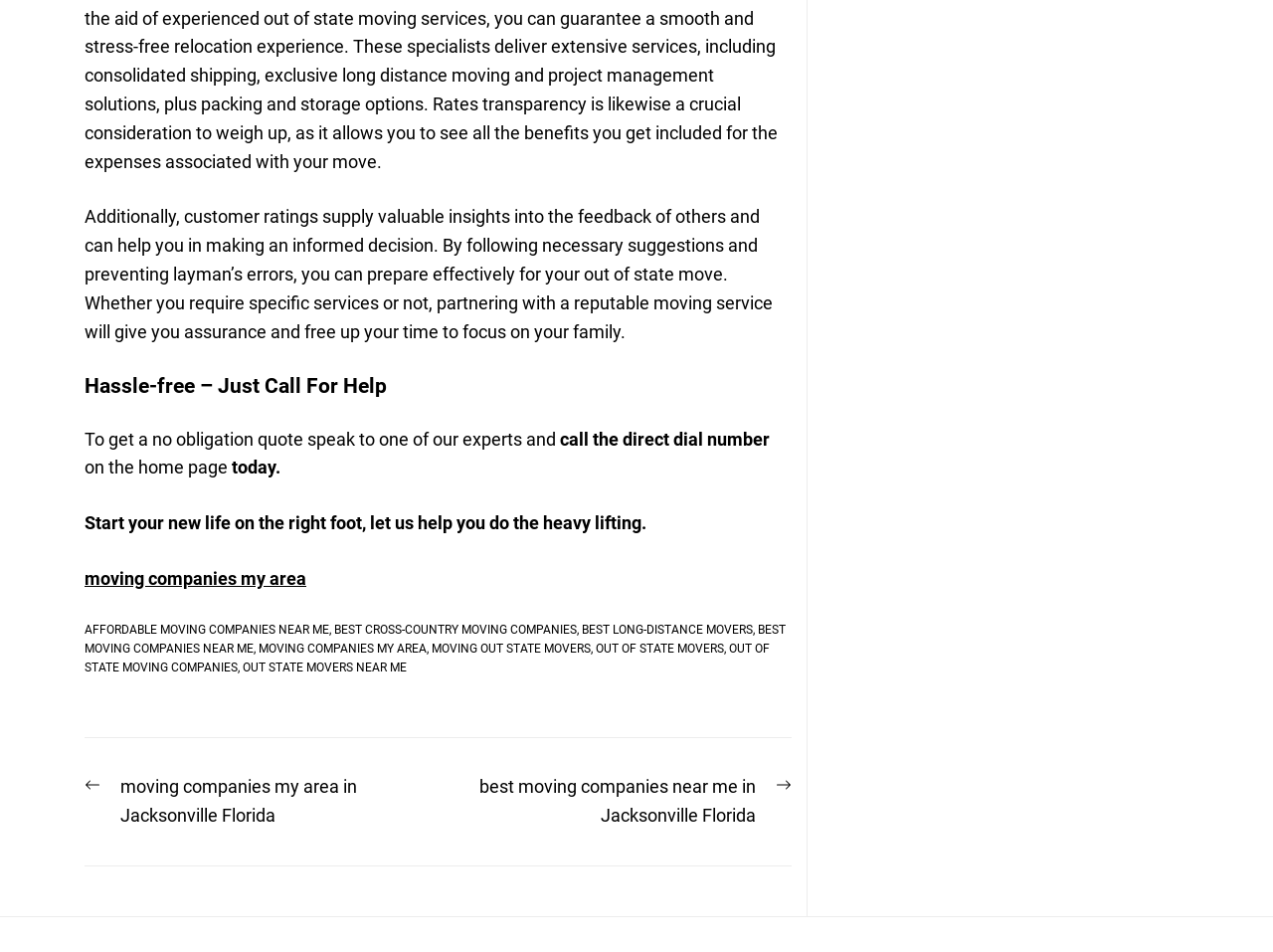What is the main topic of this webpage?
Look at the image and respond with a one-word or short phrase answer.

Moving companies